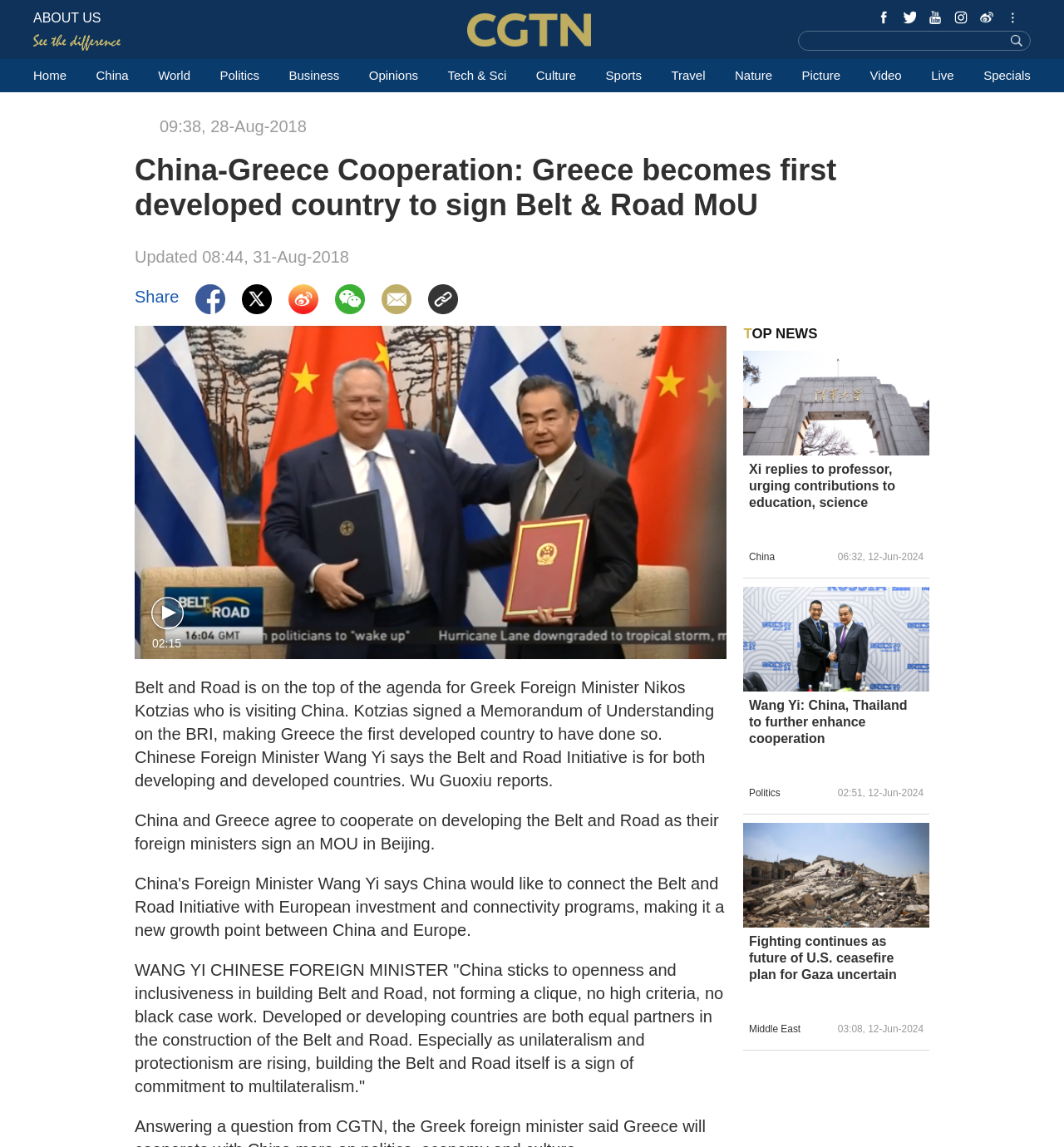Please specify the bounding box coordinates of the clickable region to carry out the following instruction: "Click on the 'Xi replies to professor, urging contributions to education, science' link". The coordinates should be four float numbers between 0 and 1, in the format [left, top, right, bottom].

[0.698, 0.344, 0.873, 0.356]